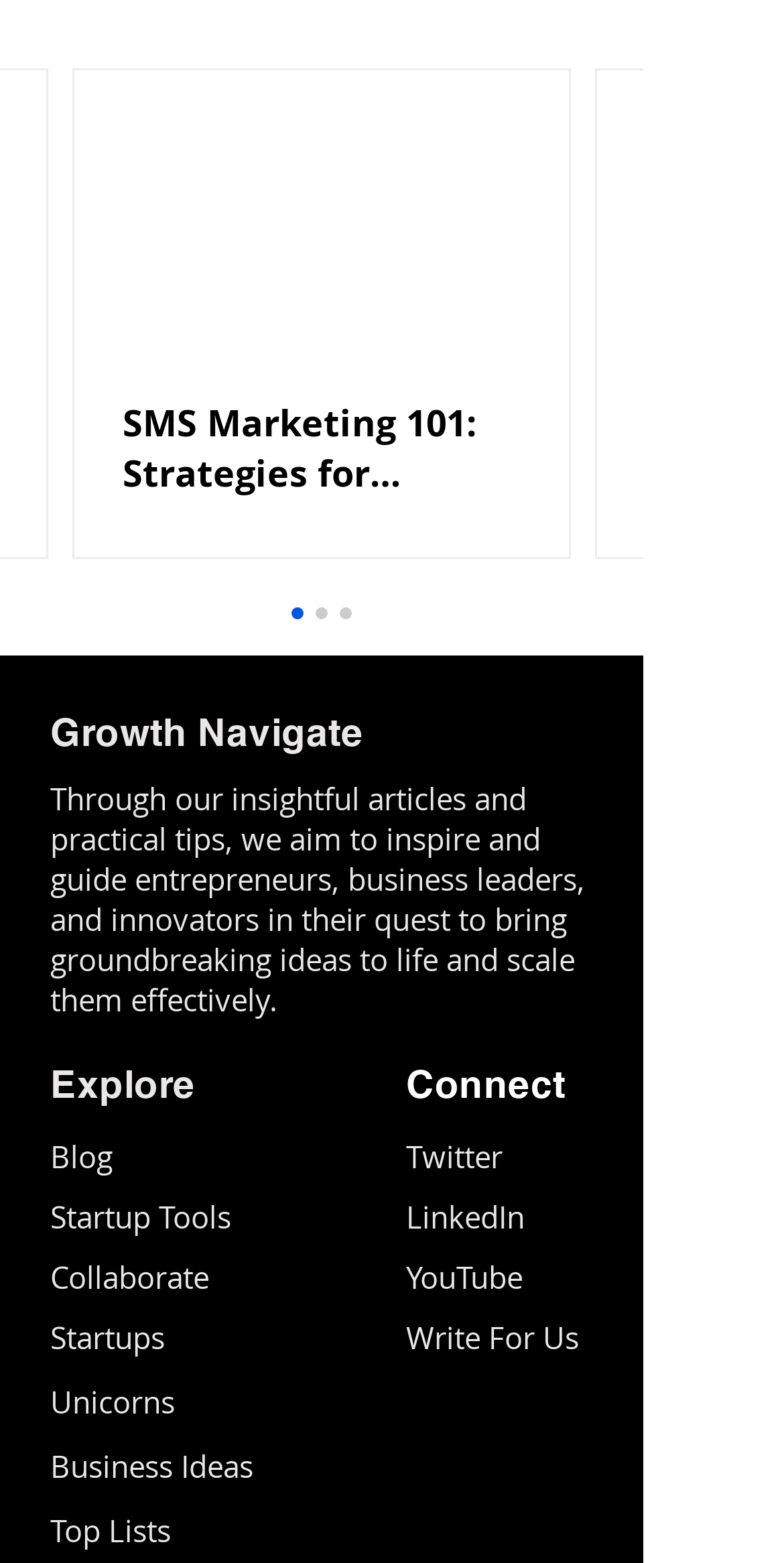Determine the bounding box coordinates for the element that should be clicked to follow this instruction: "Learn about business ideas". The coordinates should be given as four float numbers between 0 and 1, in the format [left, top, right, bottom].

[0.064, 0.927, 0.323, 0.949]